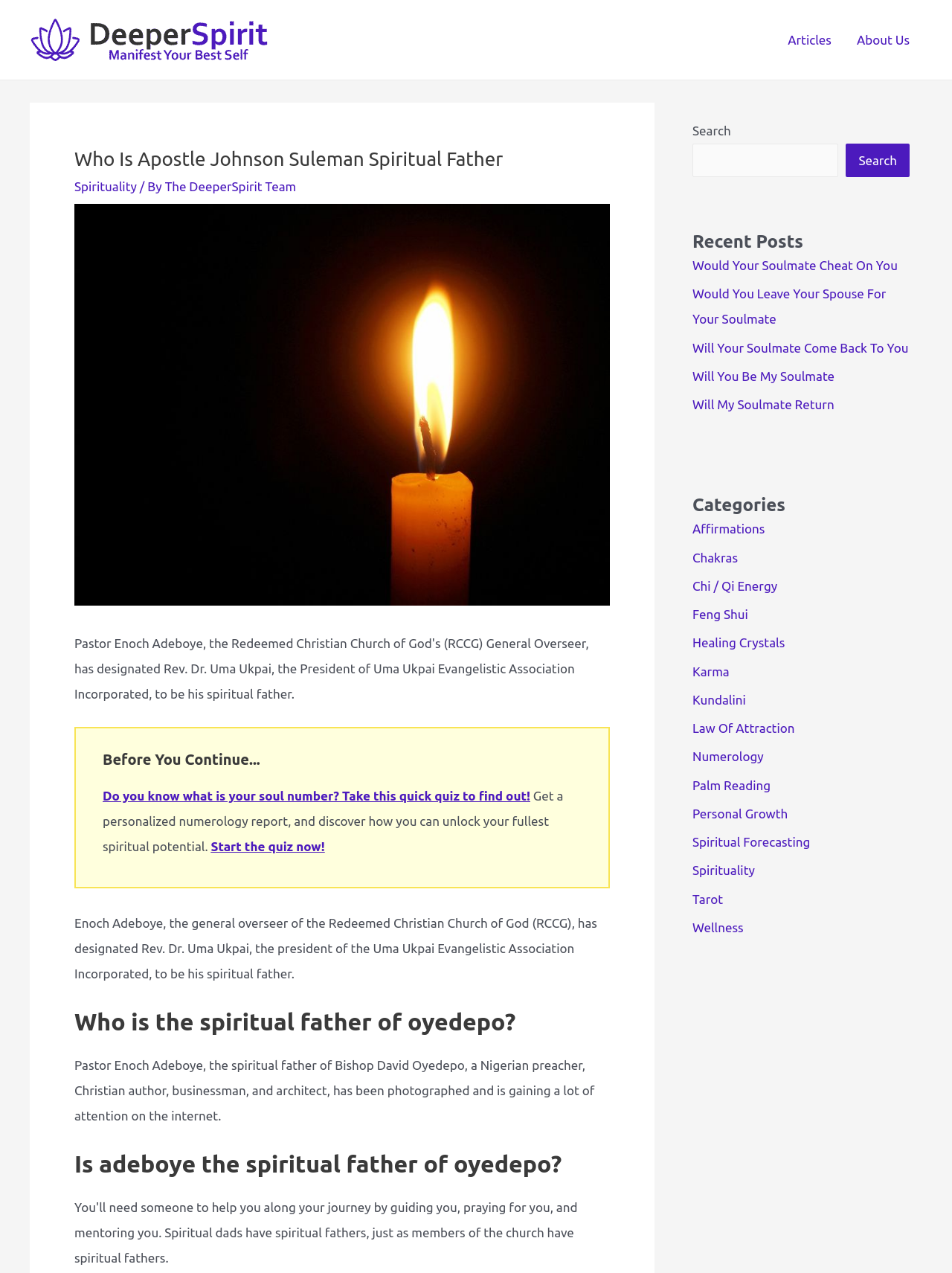Locate the bounding box coordinates of the clickable element to fulfill the following instruction: "Search for something". Provide the coordinates as four float numbers between 0 and 1 in the format [left, top, right, bottom].

[0.727, 0.113, 0.881, 0.139]